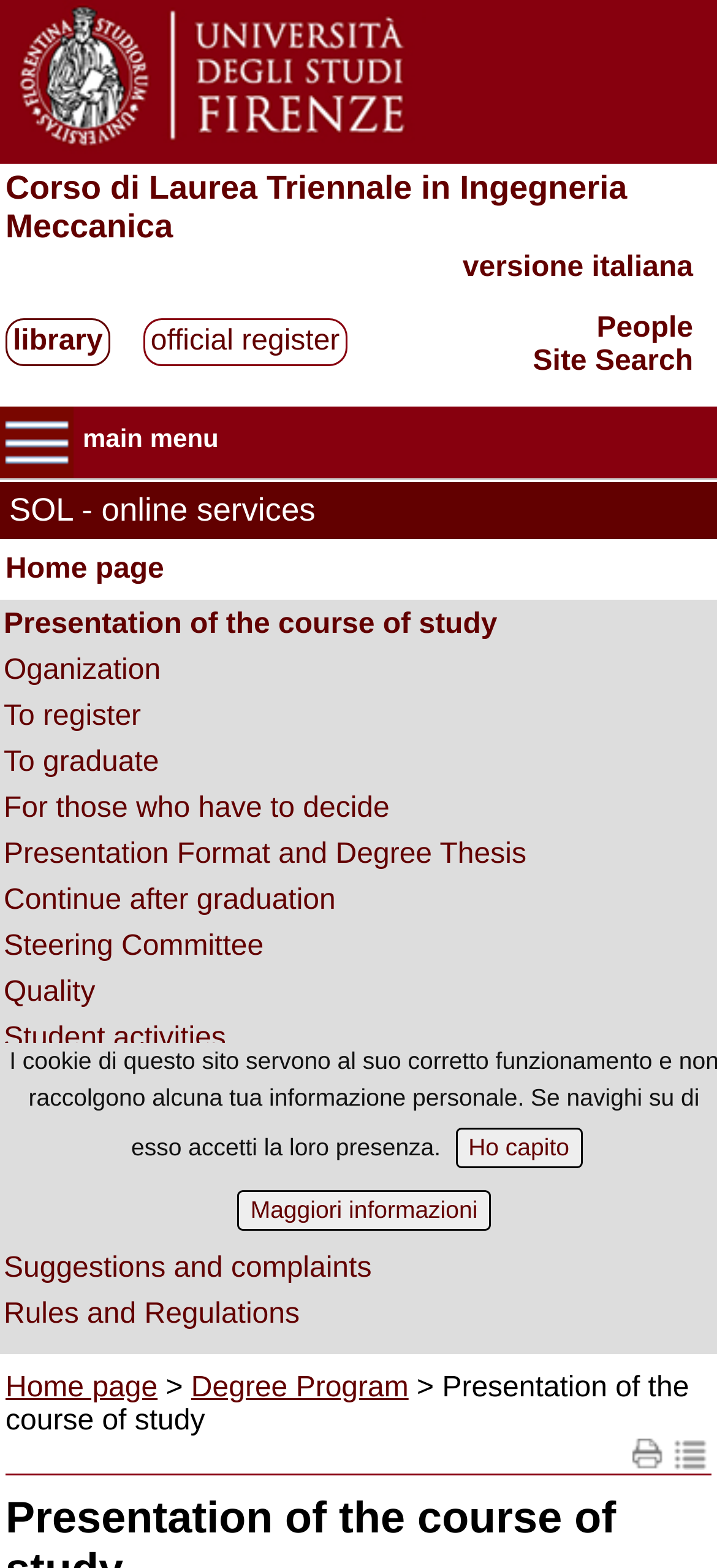From the image, can you give a detailed response to the question below:
How many links are there in the main menu?

I counted the number of link elements under the 'main menu' static text element at coordinates [0.115, 0.27, 0.305, 0.289]. There are 9 links in the main menu.